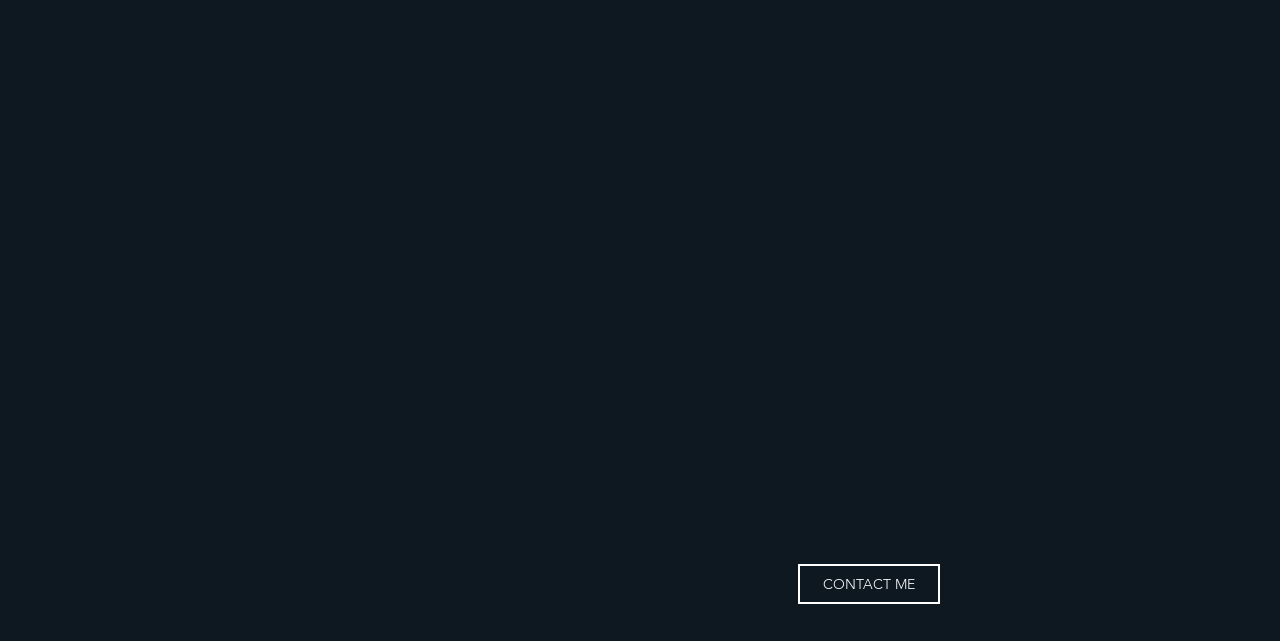Please answer the following question as detailed as possible based on the image: 
How many music platforms are listed?

There are four music platforms listed, which are Apple Music, Spotify, Amazon Music, and SoundCloud, as indicated by the links in the 'Social Bar' list.